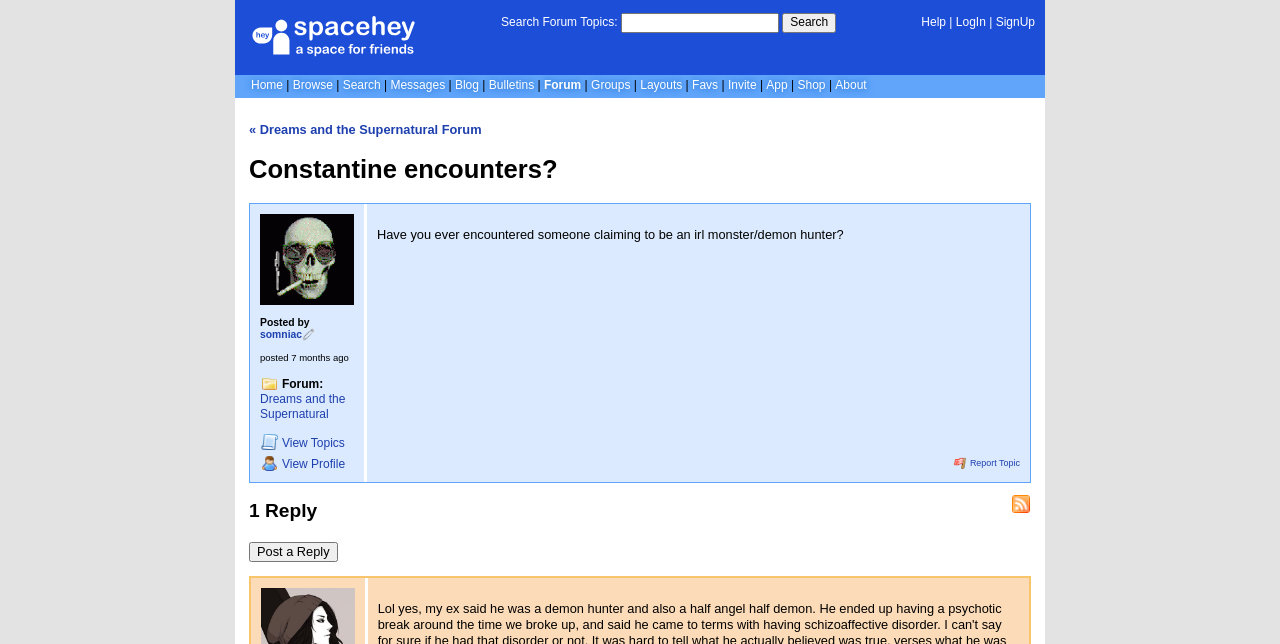Locate the bounding box coordinates of the area where you should click to accomplish the instruction: "Post a reply to the topic".

[0.195, 0.841, 0.264, 0.873]